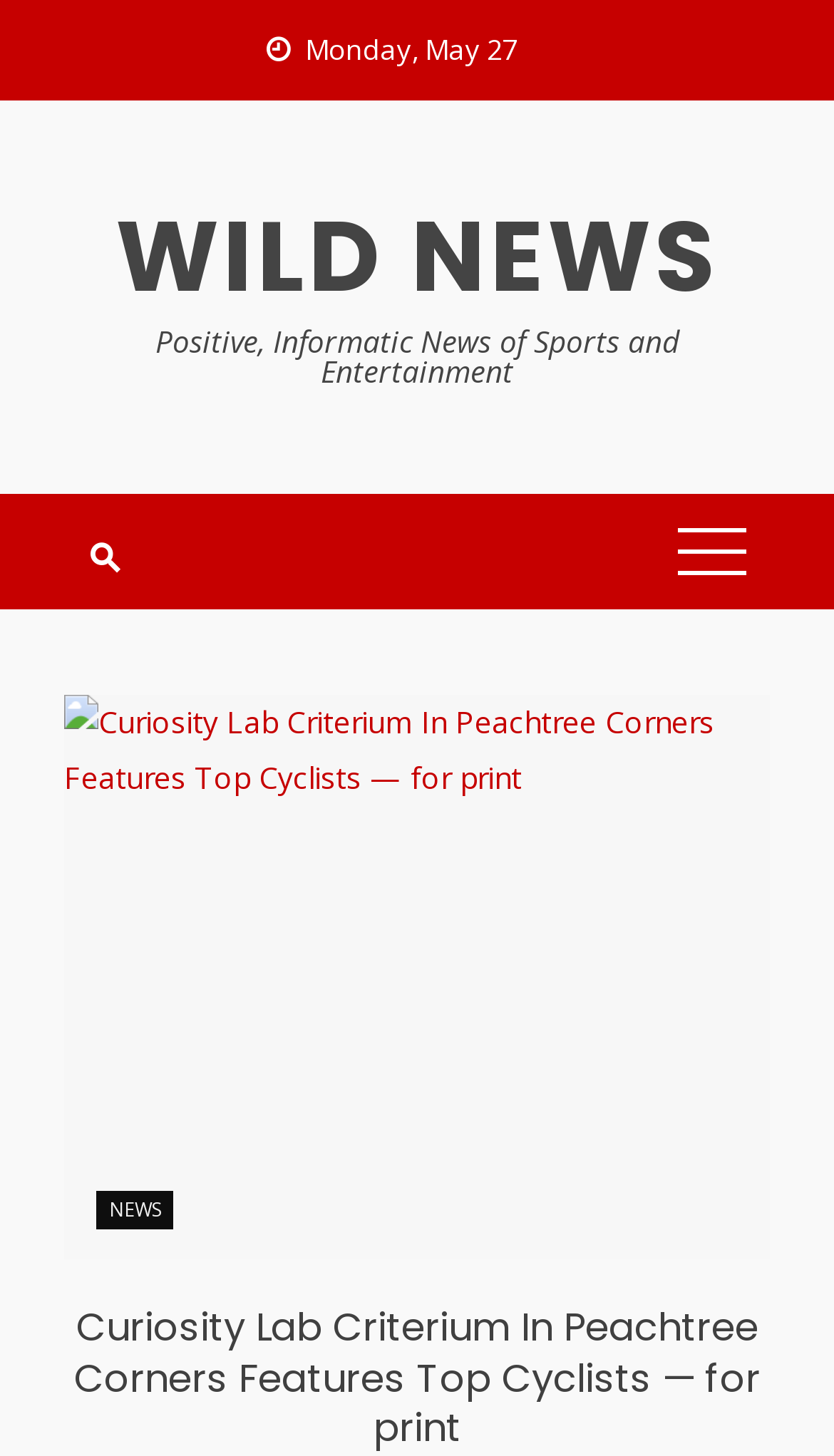Using the information in the image, give a detailed answer to the following question: How many headings are present in the webpage?

There are two heading elements present in the webpage, with bounding boxes of [0.077, 0.143, 0.923, 0.211] and [0.077, 0.895, 0.923, 0.998] respectively.